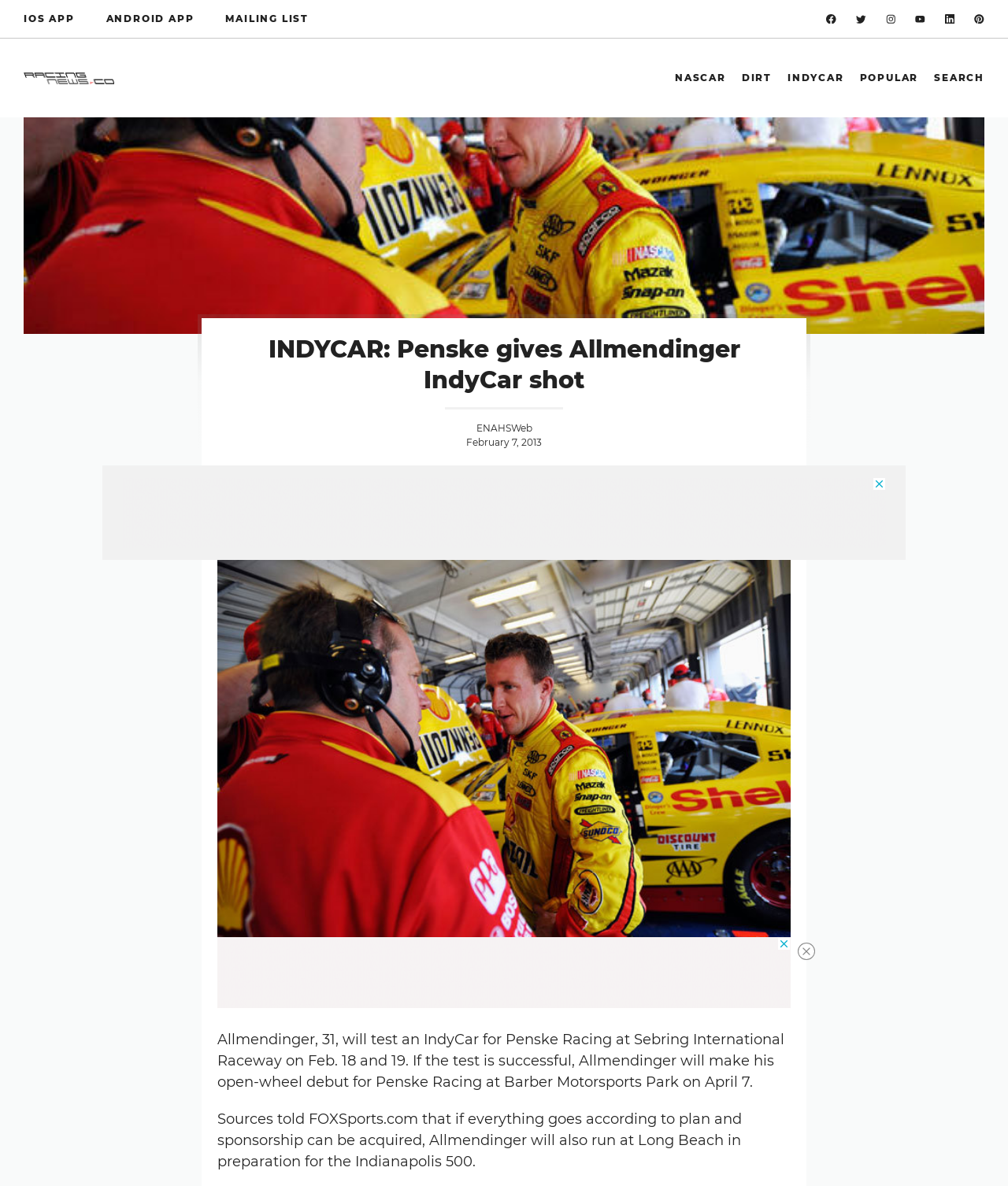Using the webpage screenshot, find the UI element described by Search. Provide the bounding box coordinates in the format (top-left x, top-left y, bottom-right x, bottom-right y), ensuring all values are floating point numbers between 0 and 1.

[0.911, 0.046, 0.977, 0.086]